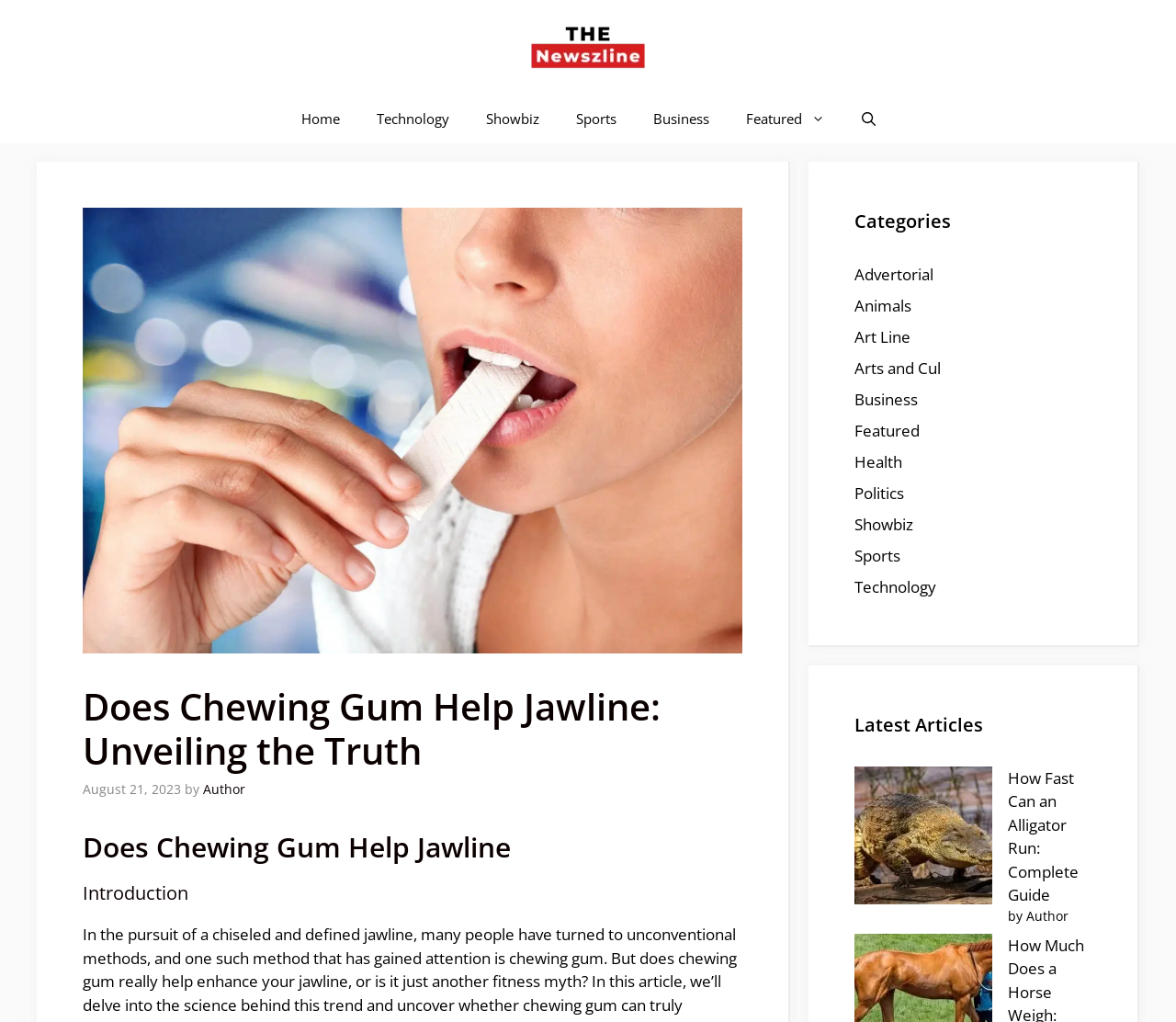What is the category of the article 'How Fast Can an Alligator Run'?
Please respond to the question thoroughly and include all relevant details.

I determined the answer by looking at the categories section on the right side of the webpage, where I found the link 'Animals' near the article 'How Fast Can an Alligator Run'.